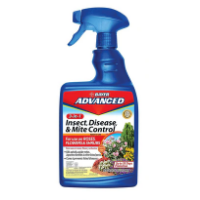Please answer the following question using a single word or phrase: 
What is the capacity of the product?

24 oz